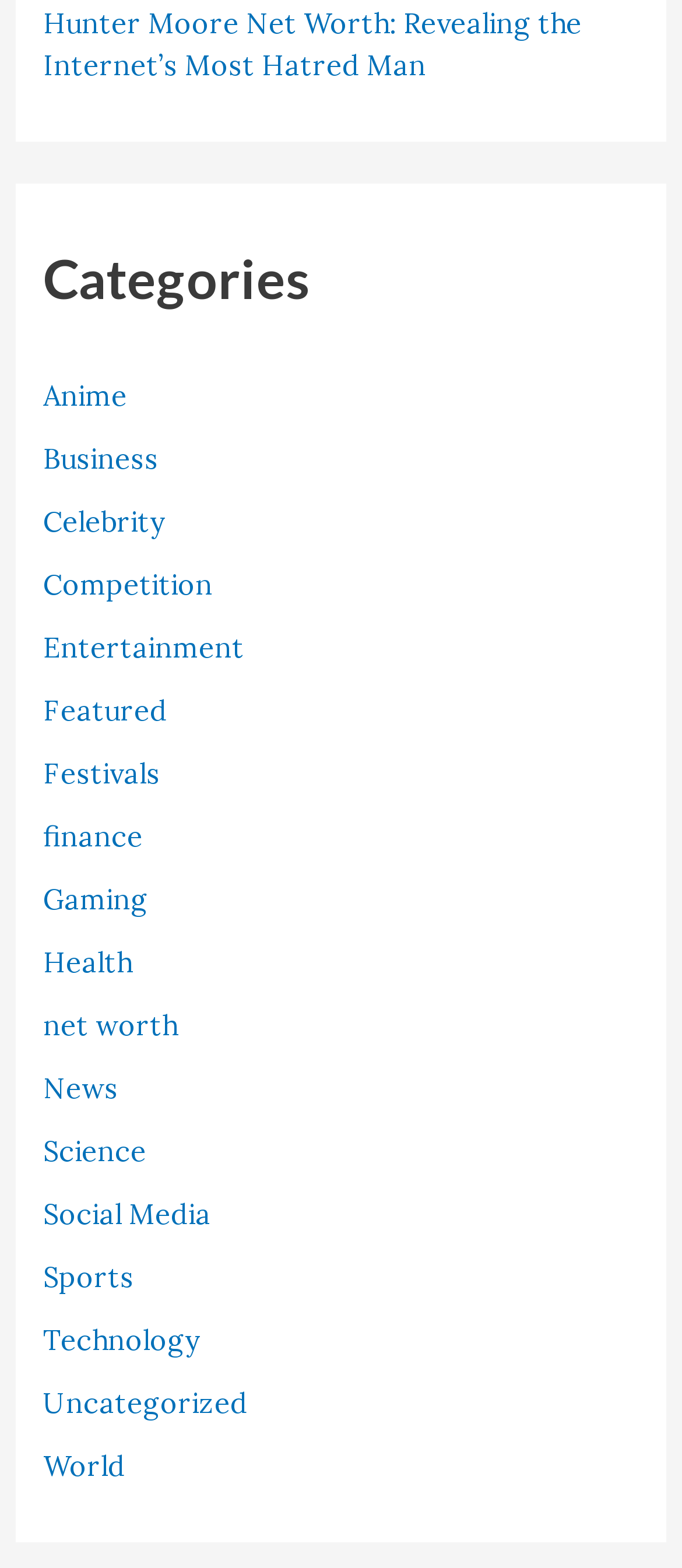Determine the bounding box coordinates of the clickable element to achieve the following action: 'View the 'World' news'. Provide the coordinates as four float values between 0 and 1, formatted as [left, top, right, bottom].

[0.063, 0.923, 0.184, 0.946]